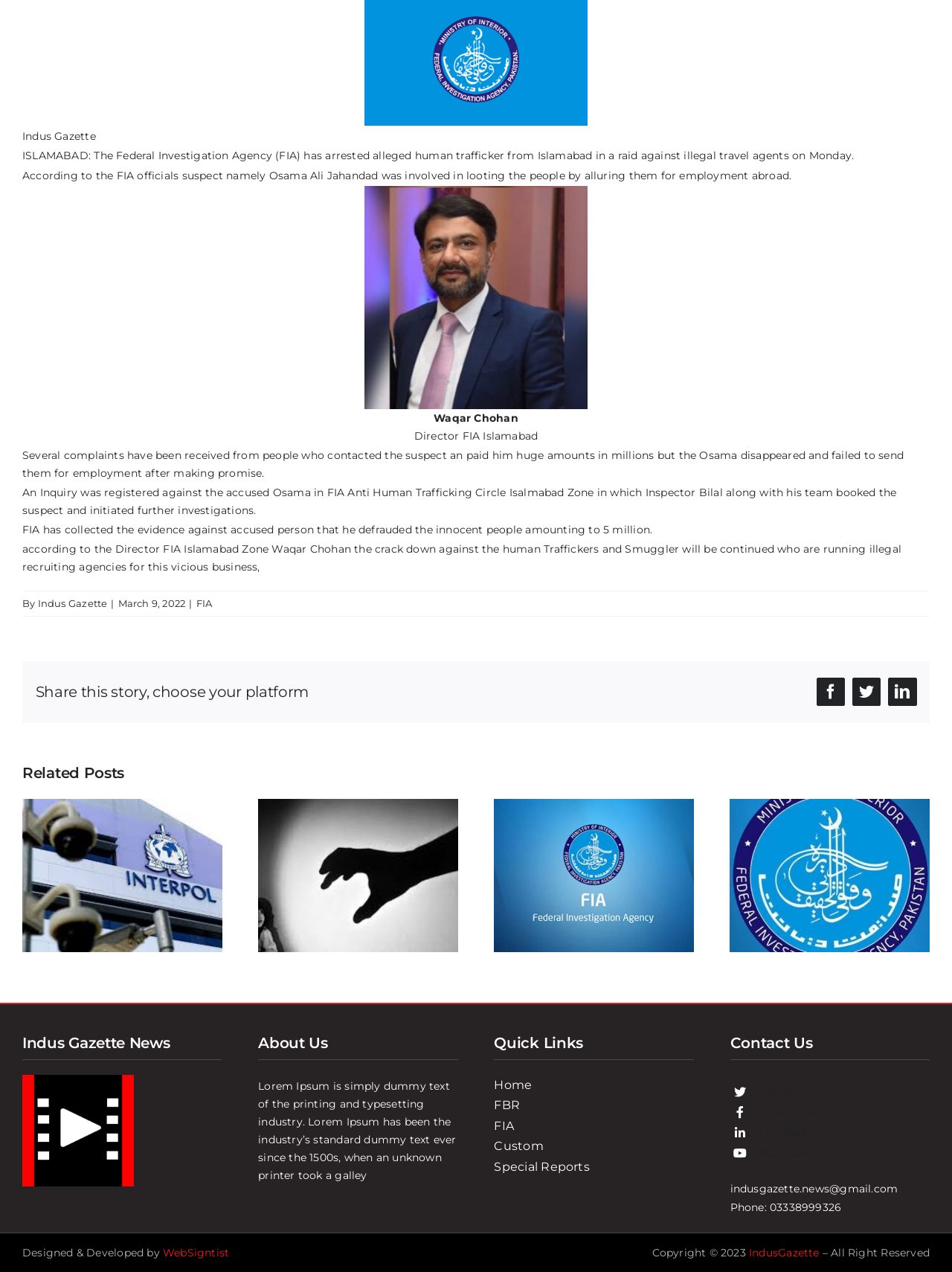Using the element description Facebook, predict the bounding box coordinates for the UI element. Provide the coordinates in (top-left x, top-left y, bottom-right x, bottom-right y) format with values ranging from 0 to 1.

[0.858, 0.533, 0.888, 0.555]